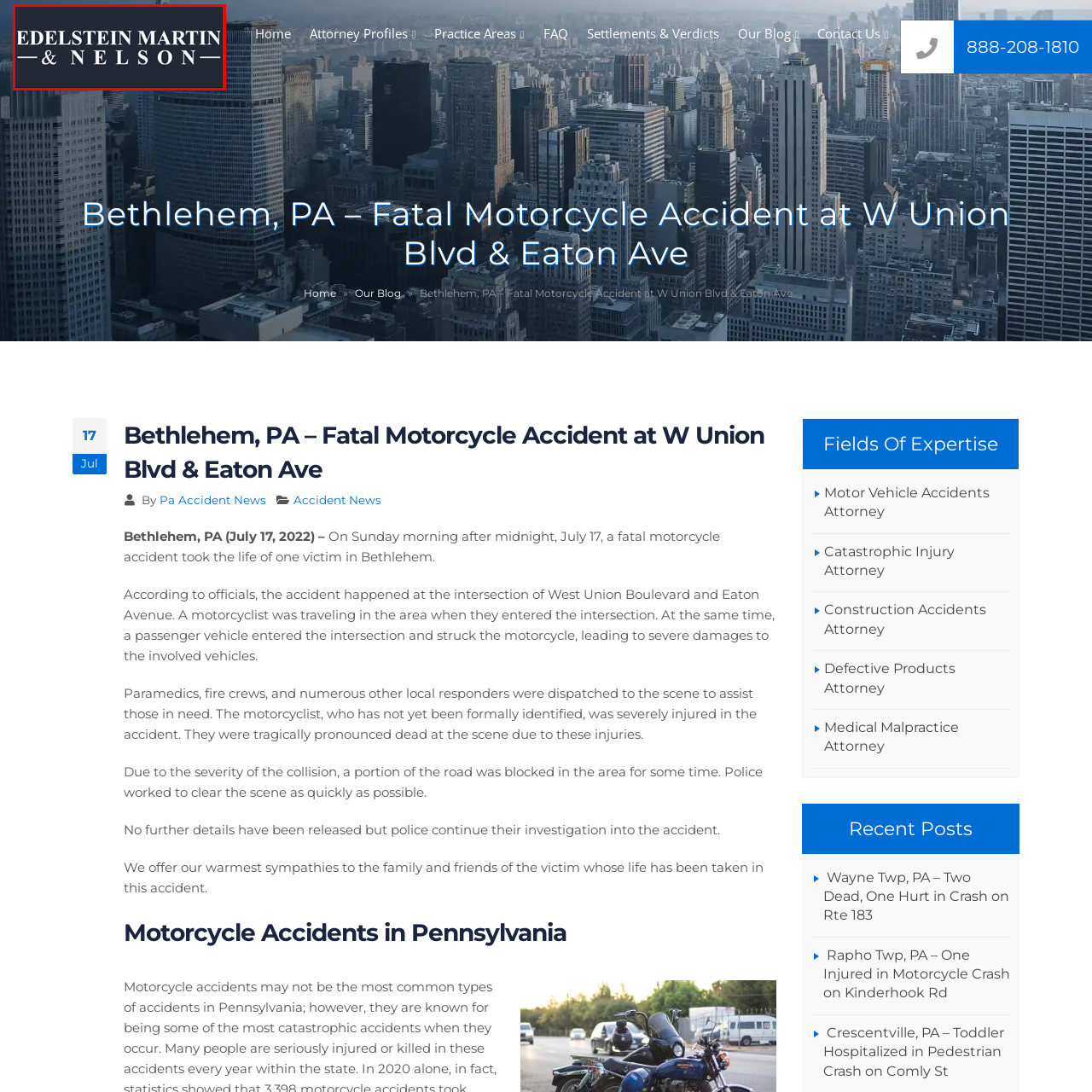Identify the content inside the red box and answer the question using a brief word or phrase: How many names are featured in the logo?

Three